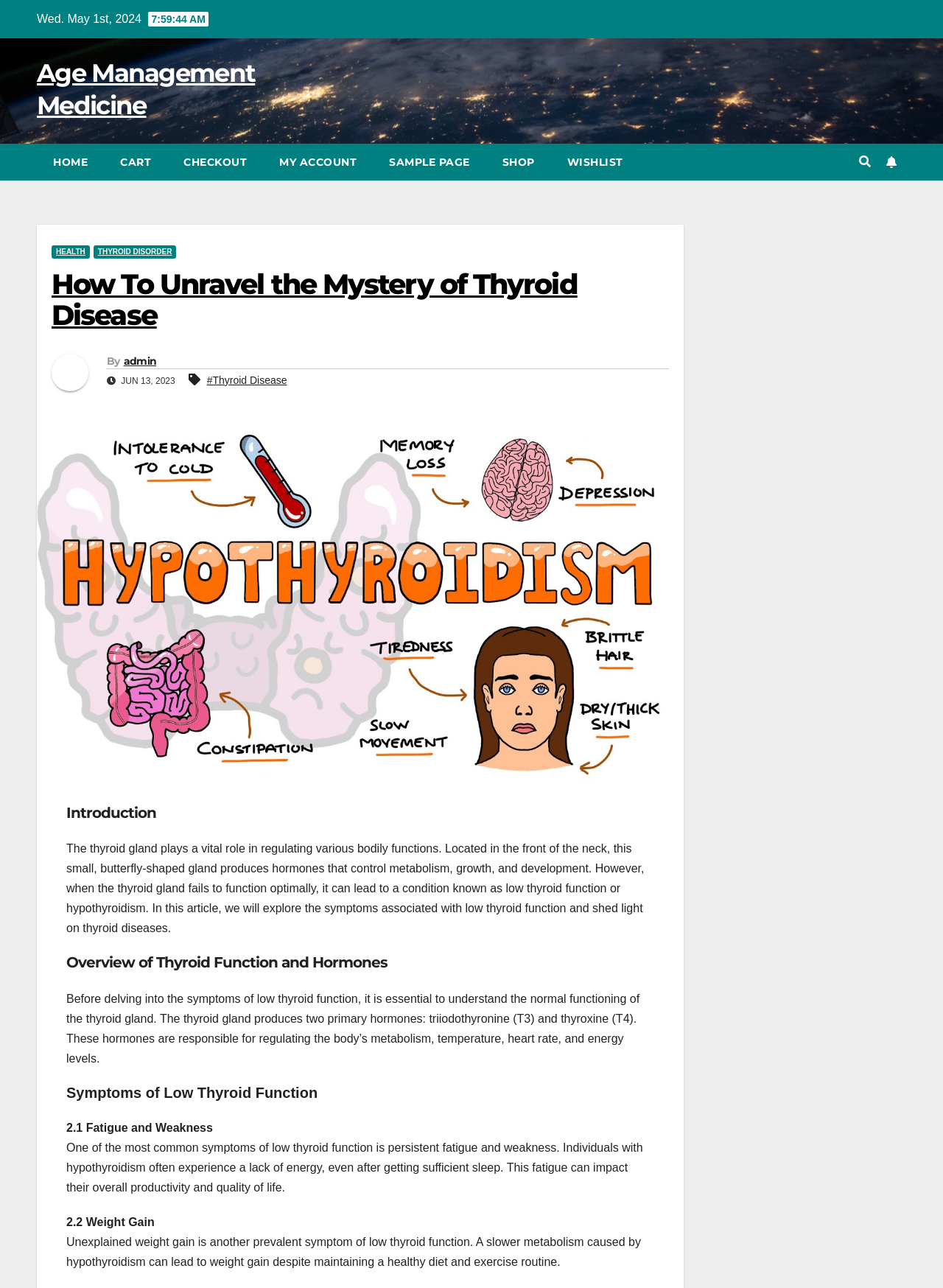Determine the bounding box coordinates for the area that should be clicked to carry out the following instruction: "view shop".

[0.515, 0.112, 0.584, 0.14]